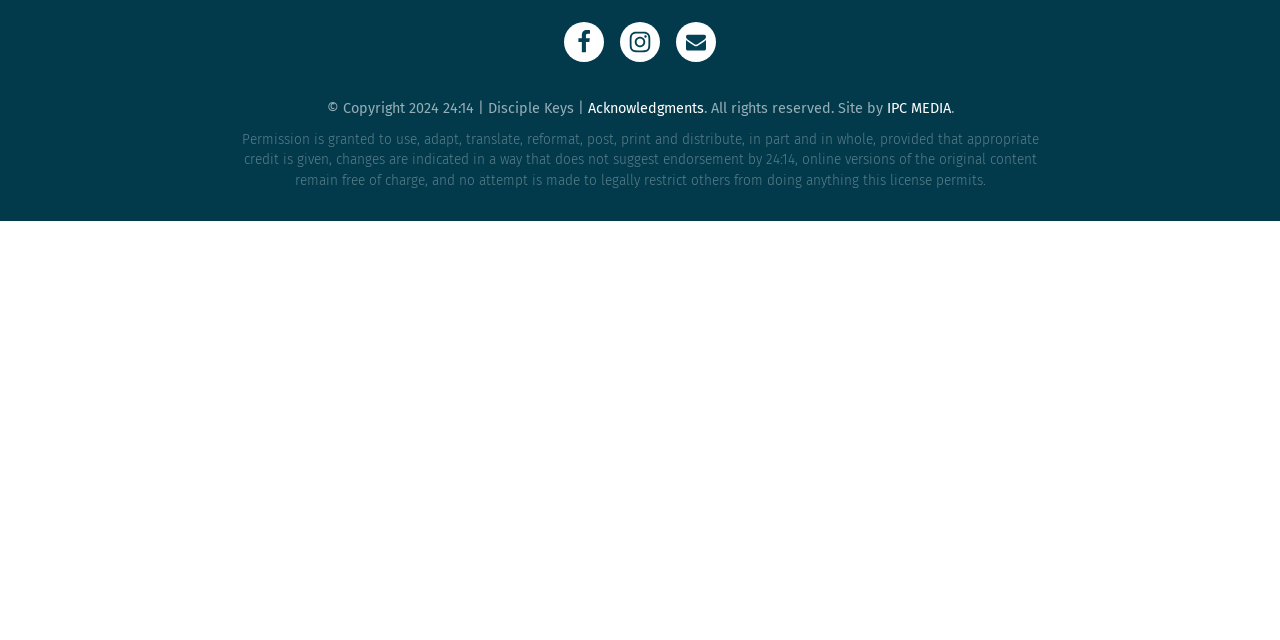Bounding box coordinates are to be given in the format (top-left x, top-left y, bottom-right x, bottom-right y). All values must be floating point numbers between 0 and 1. Provide the bounding box coordinate for the UI element described as: IPC MEDIA

[0.693, 0.156, 0.743, 0.182]